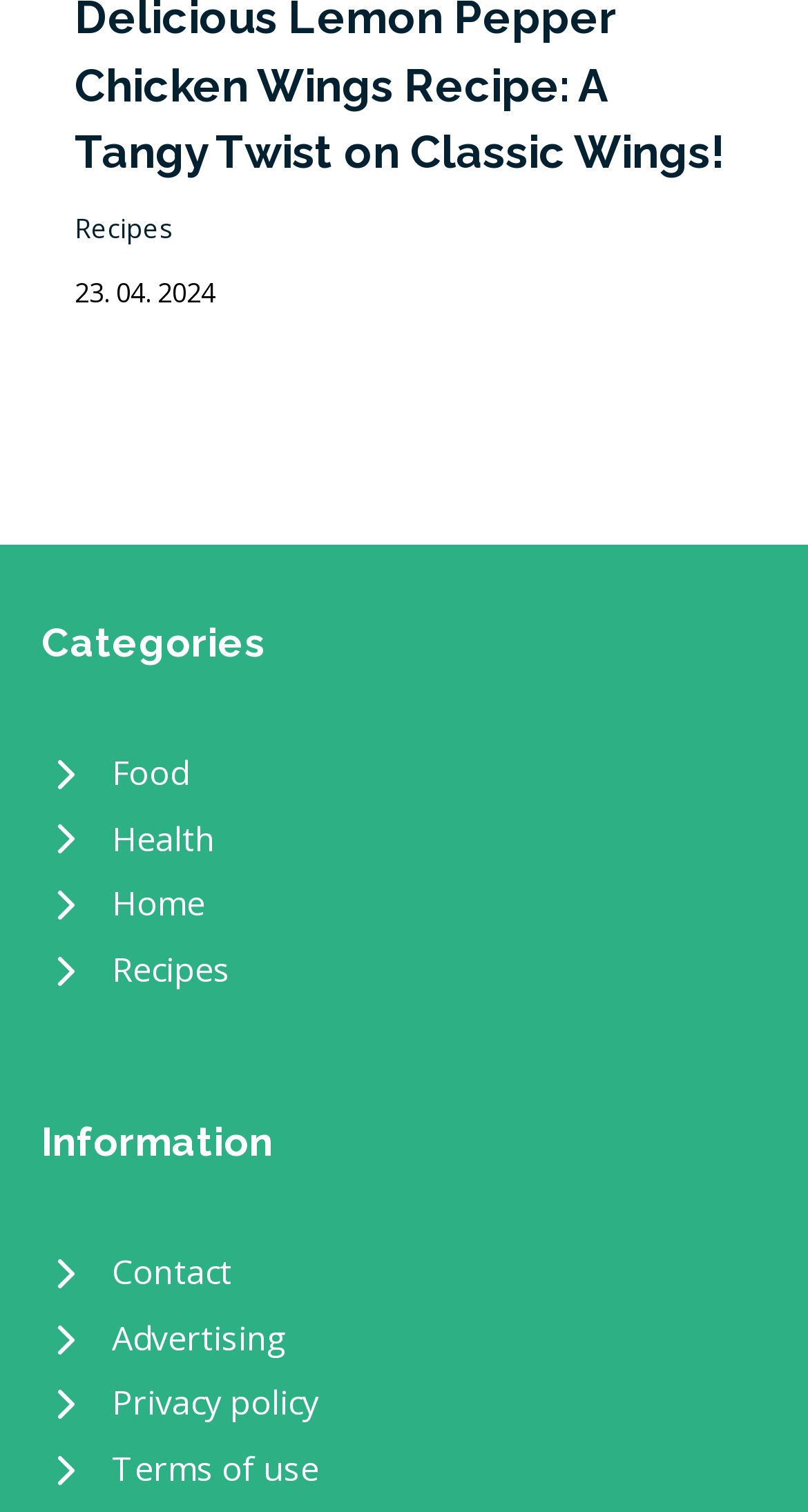Give a concise answer of one word or phrase to the question: 
How many links are under the 'Information' heading?

5